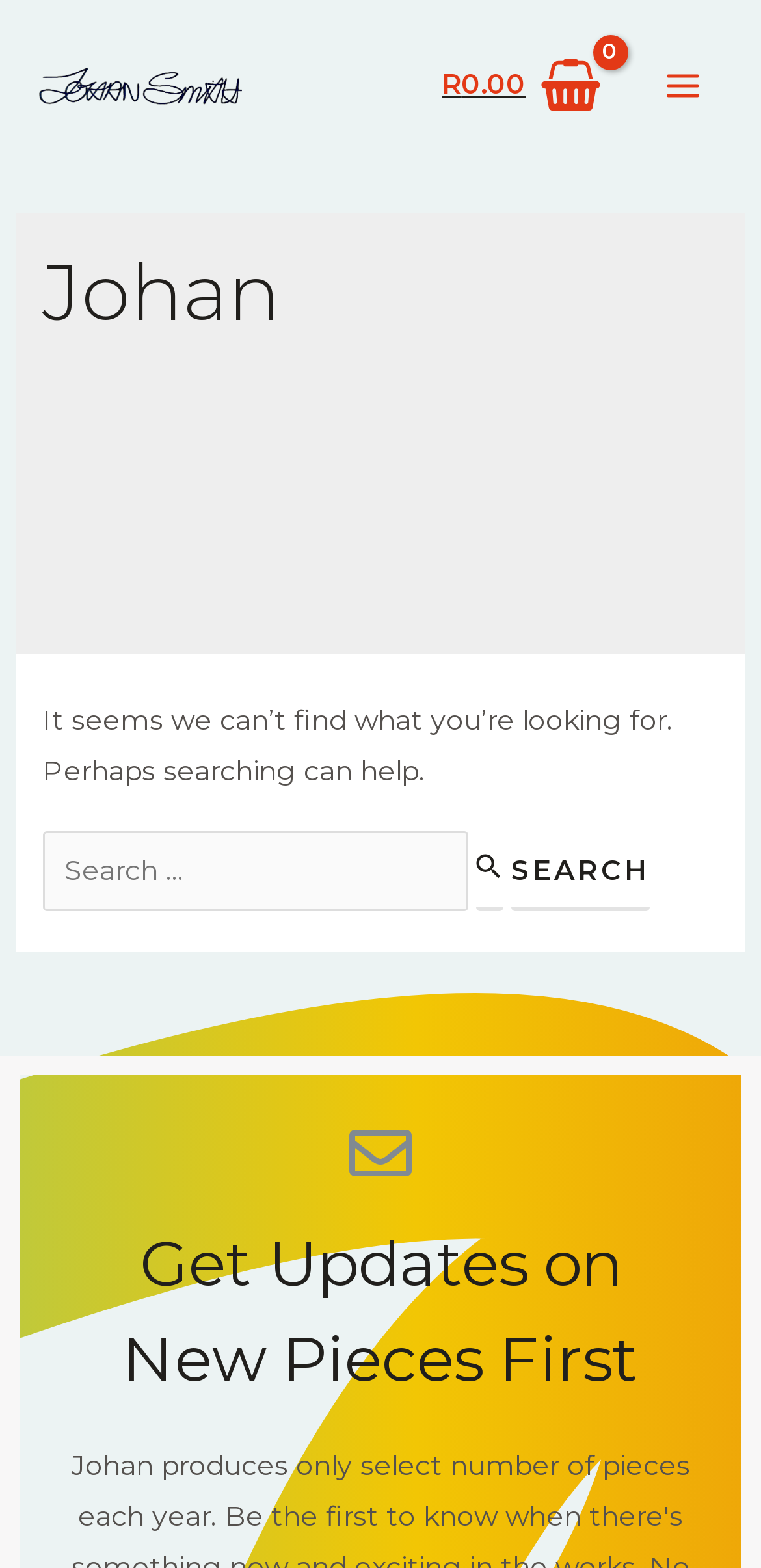Provide the bounding box for the UI element matching this description: "Search".

[0.624, 0.525, 0.662, 0.581]